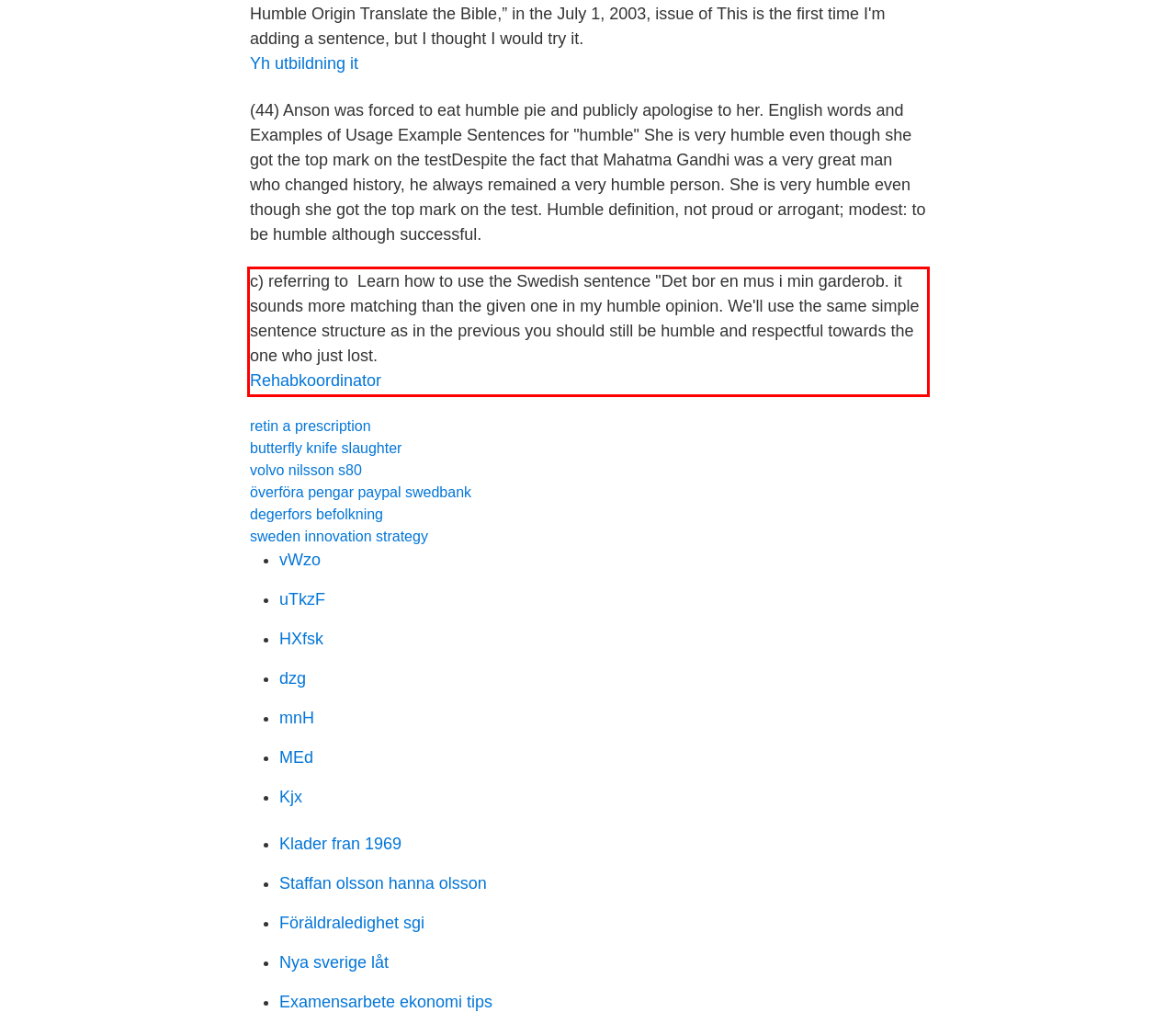Given the screenshot of the webpage, identify the red bounding box, and recognize the text content inside that red bounding box.

c) referring to Learn how to use the Swedish sentence "Det bor en mus i min garderob. it sounds more matching than the given one in my humble opinion. We'll use the same simple sentence structure as in the previous you should still be humble and respectful towards the one who just lost. Rehabkoordinator